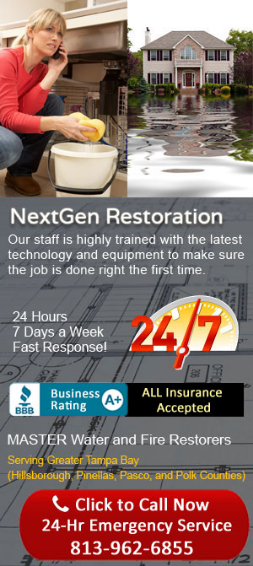What is the company's commitment to quality service?
Please give a detailed and thorough answer to the question, covering all relevant points.

The company's slogan, 'Our staff is highly trained with the latest technology and equipment to make sure the job is done right the first time,' underscores their commitment to quality service, ensuring that customers receive reliable and efficient restoration services.